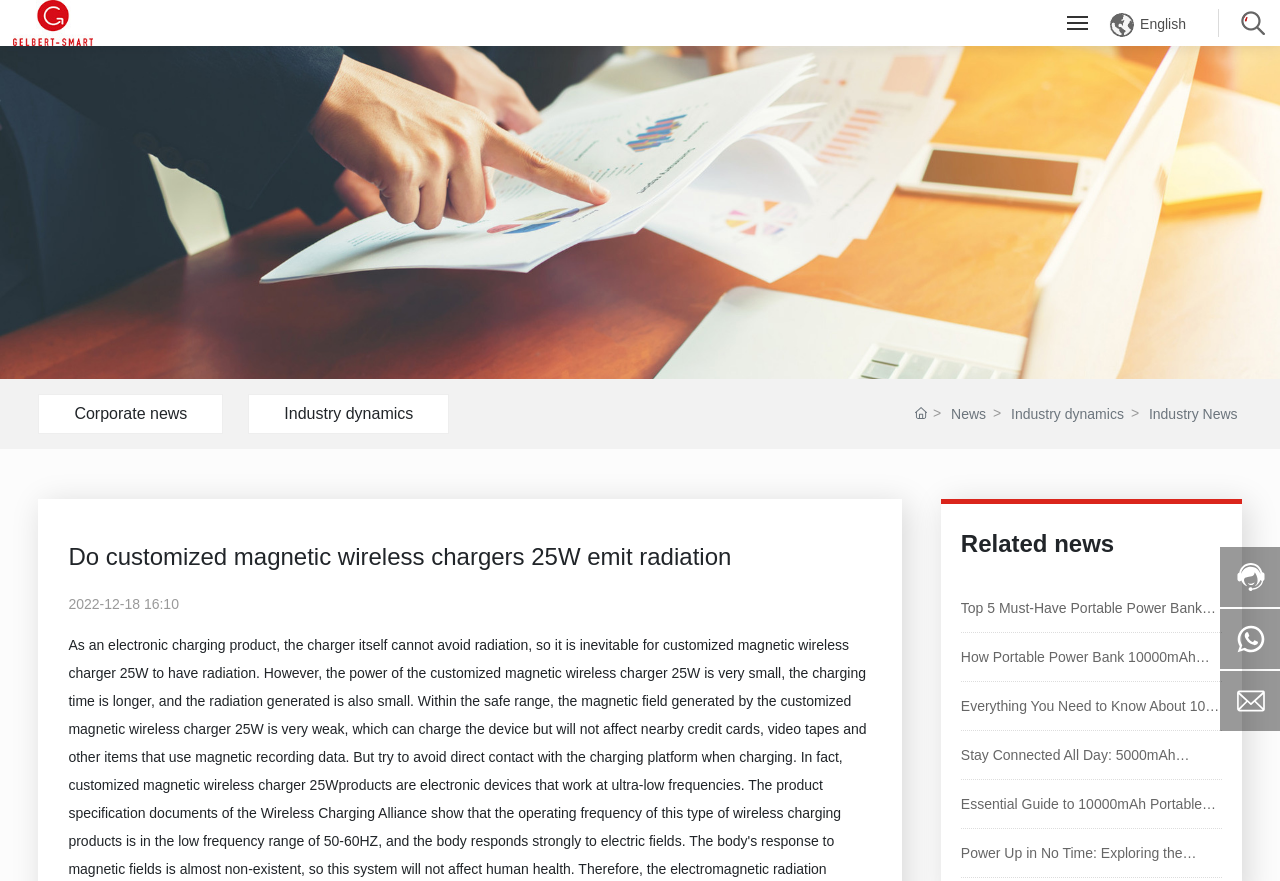Please specify the bounding box coordinates of the clickable region necessary for completing the following instruction: "Go to the next slide". The coordinates must consist of four float numbers between 0 and 1, i.e., [left, top, right, bottom].

[0.934, 0.217, 0.969, 0.268]